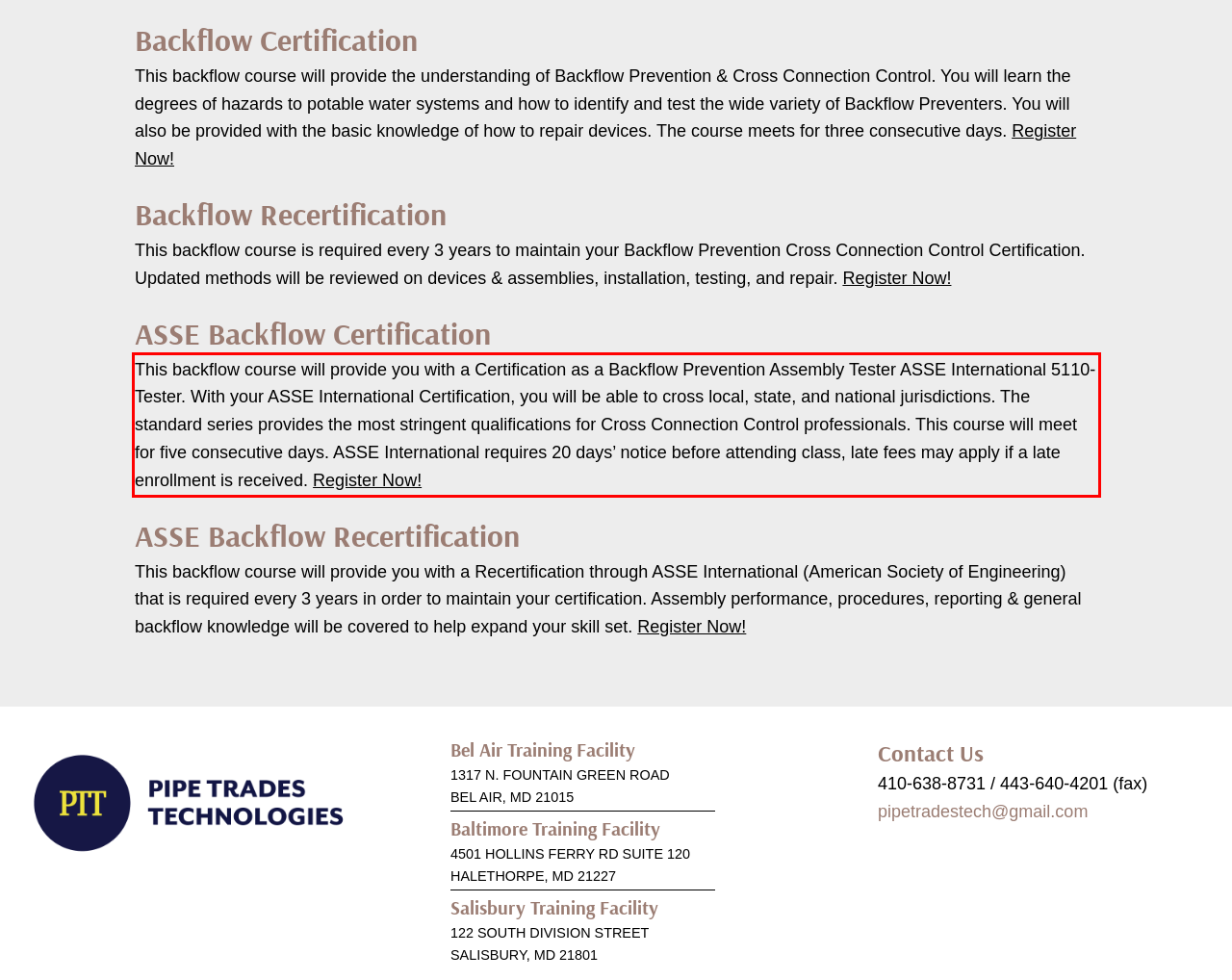There is a UI element on the webpage screenshot marked by a red bounding box. Extract and generate the text content from within this red box.

This backflow course will provide you with a Certification as a Backflow Prevention Assembly Tester ASSE International 5110-Tester. With your ASSE International Certification, you will be able to cross local, state, and national jurisdictions. The standard series provides the most stringent qualifications for Cross Connection Control professionals. This course will meet for five consecutive days. ASSE International requires 20 days’ notice before attending class, late fees may apply if a late enrollment is received. Register Now!